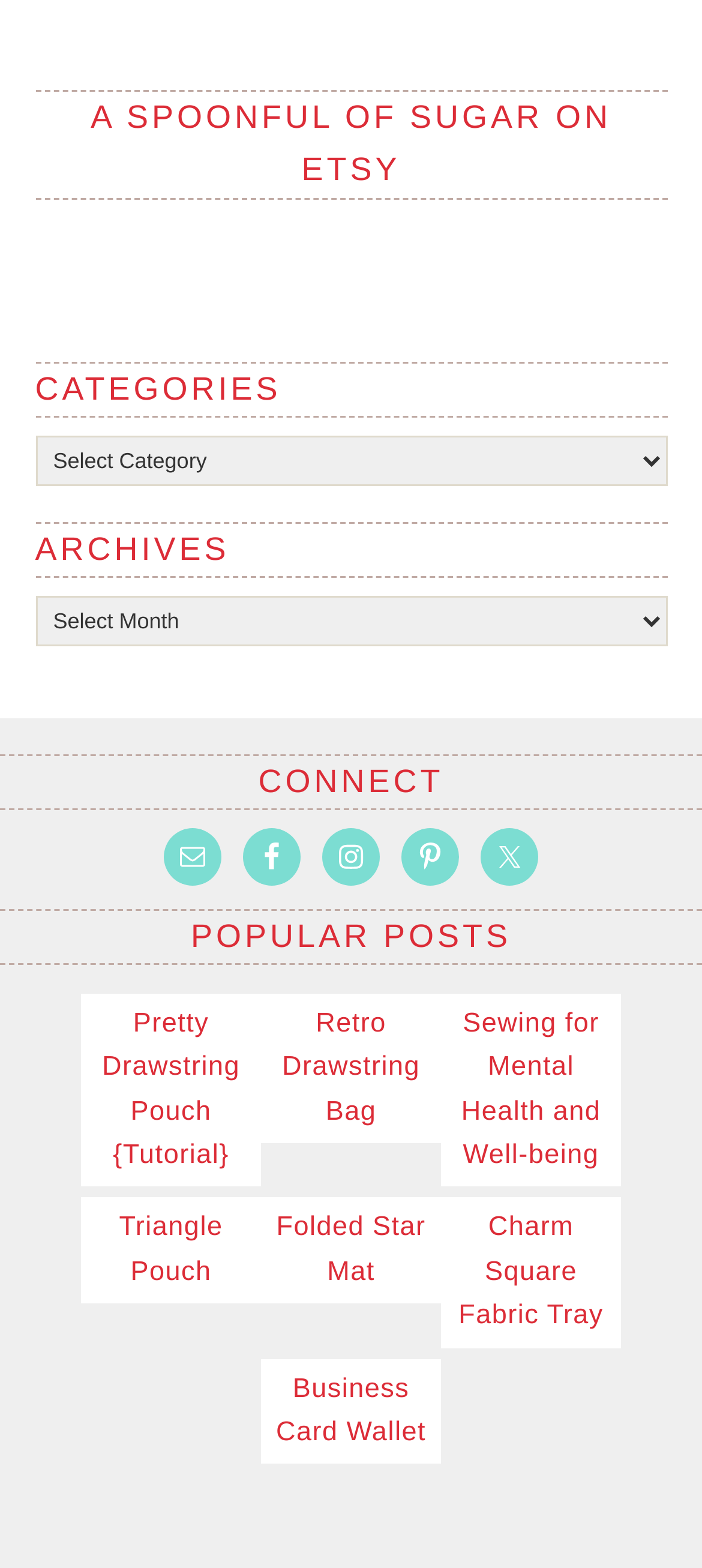Give a one-word or phrase response to the following question: What is the name of the website?

A Spoonful of Sugar on Etsy